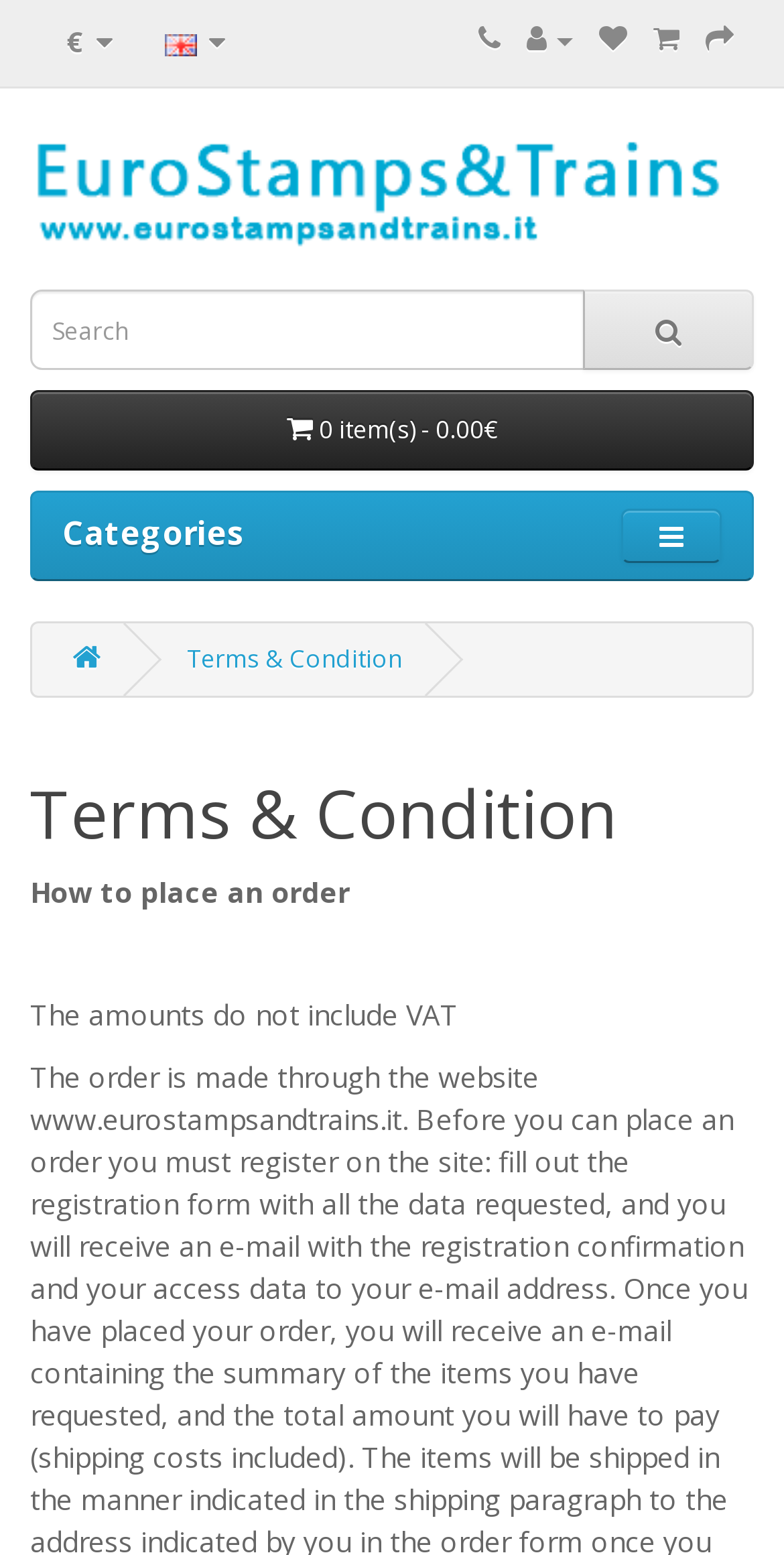What is the VAT status of the amounts?
Please look at the screenshot and answer using one word or phrase.

Excluding VAT